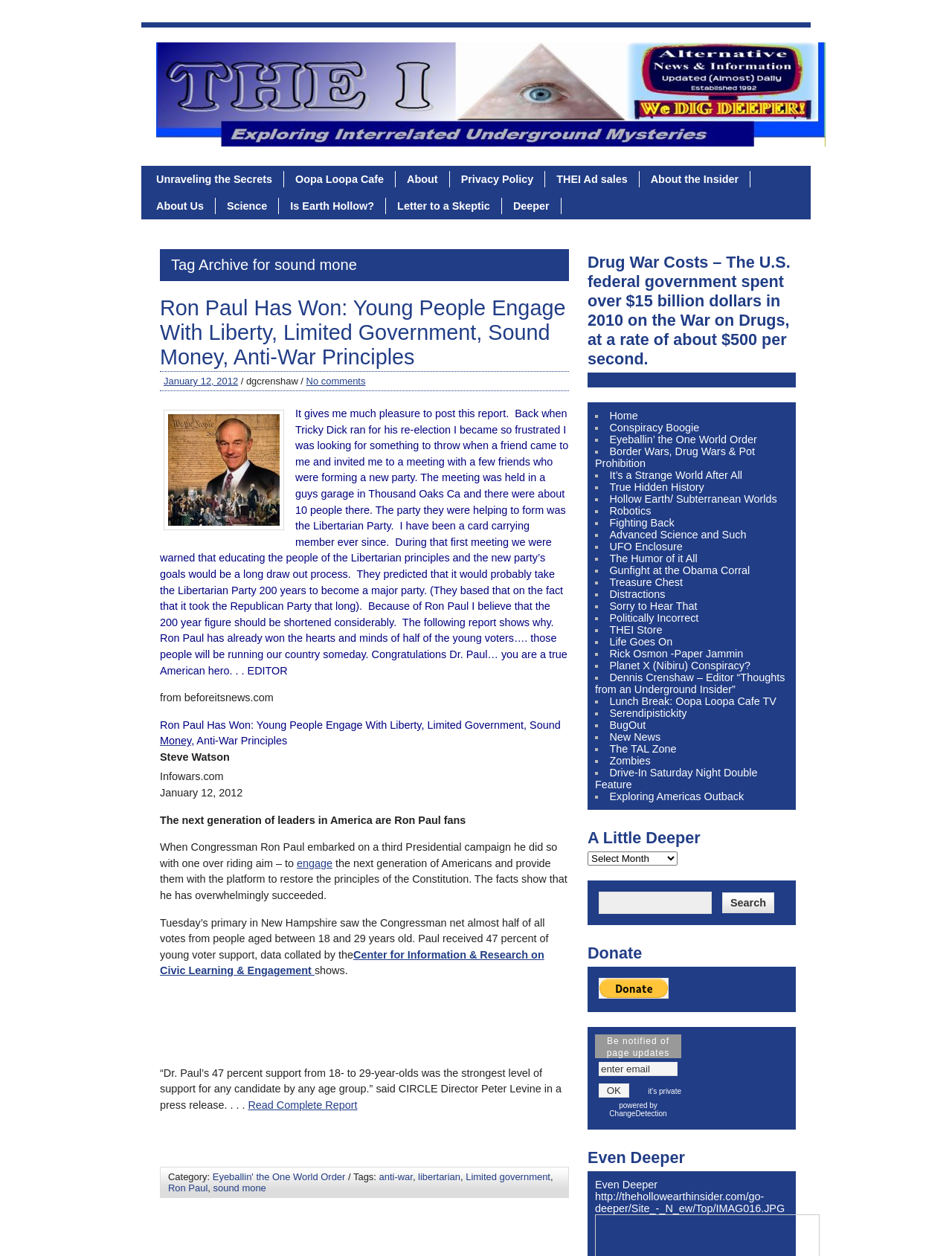What is the name of the Congressman mentioned in the article?
Refer to the image and give a detailed answer to the question.

The article discusses Ron Paul's presidential campaign and his success in engaging with young voters, mentioning that he has already won the hearts and minds of half of the young voters.